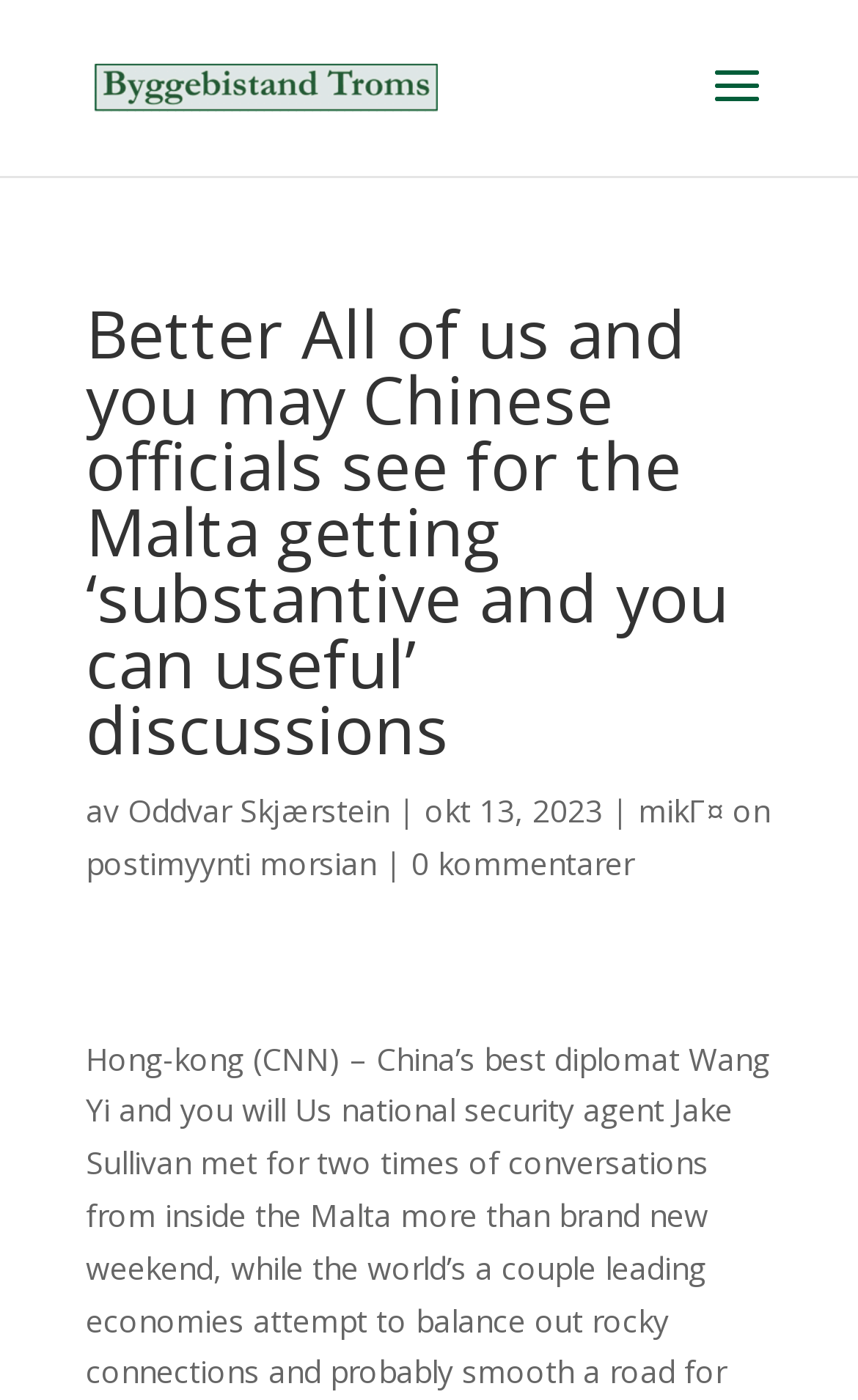Can you find and provide the main heading text of this webpage?

Better All of us and you may Chinese officials see for the Malta getting ‘substantive and you can useful’ discussions